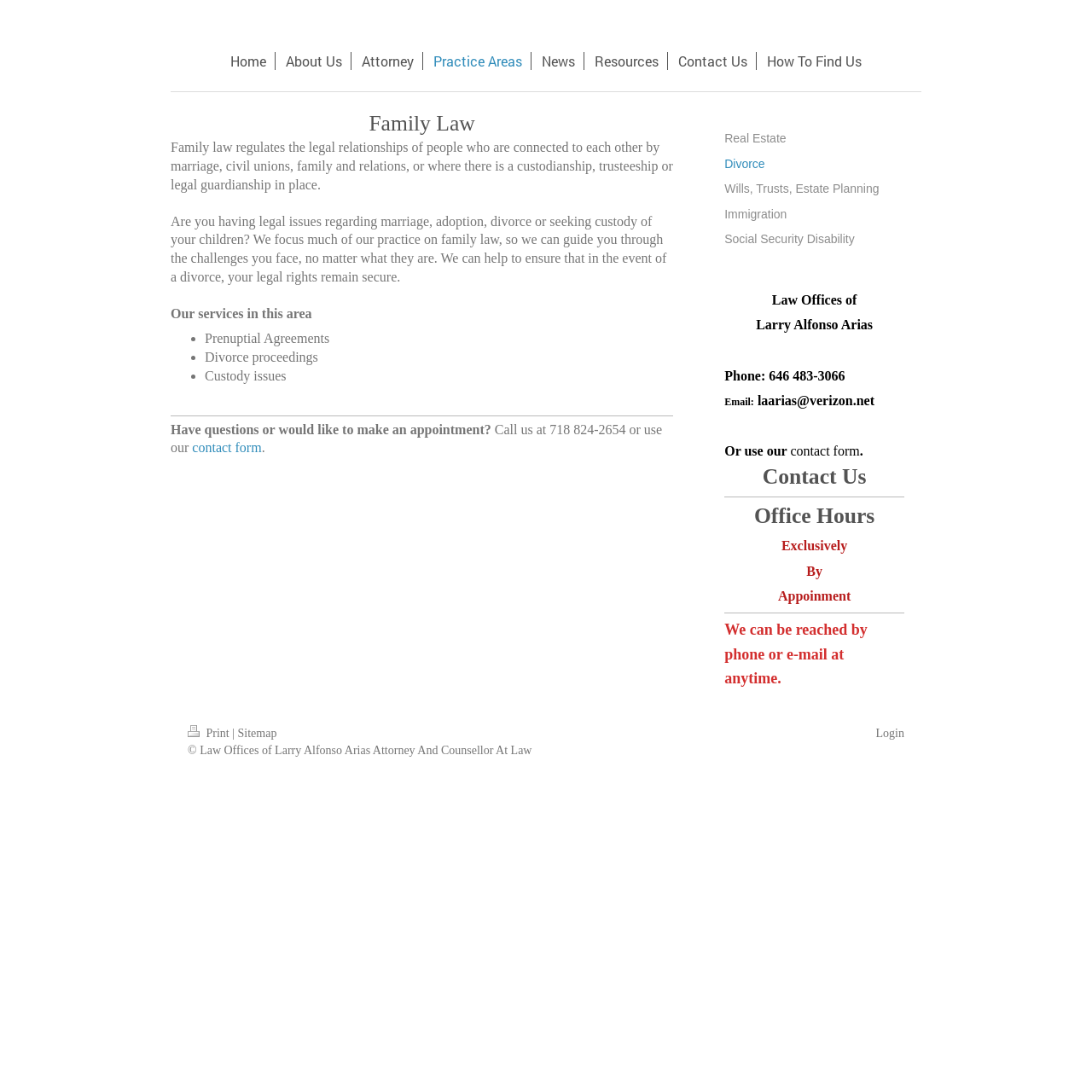Find the bounding box of the UI element described as follows: "Social Security Disability".

[0.663, 0.207, 0.828, 0.23]